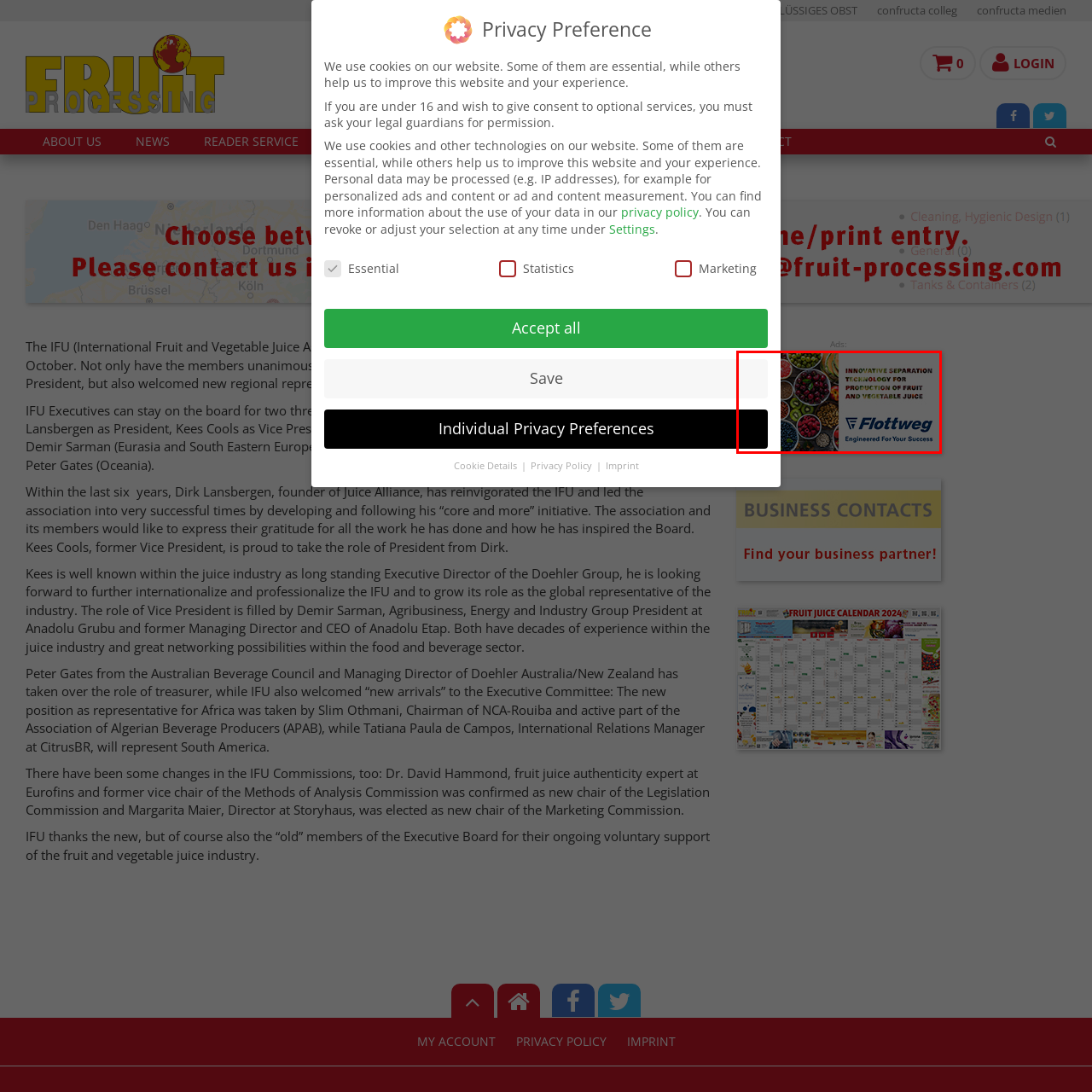Notice the image within the red frame, What is the main purpose of Flottweg's technology?
 Your response should be a single word or phrase.

Juice production